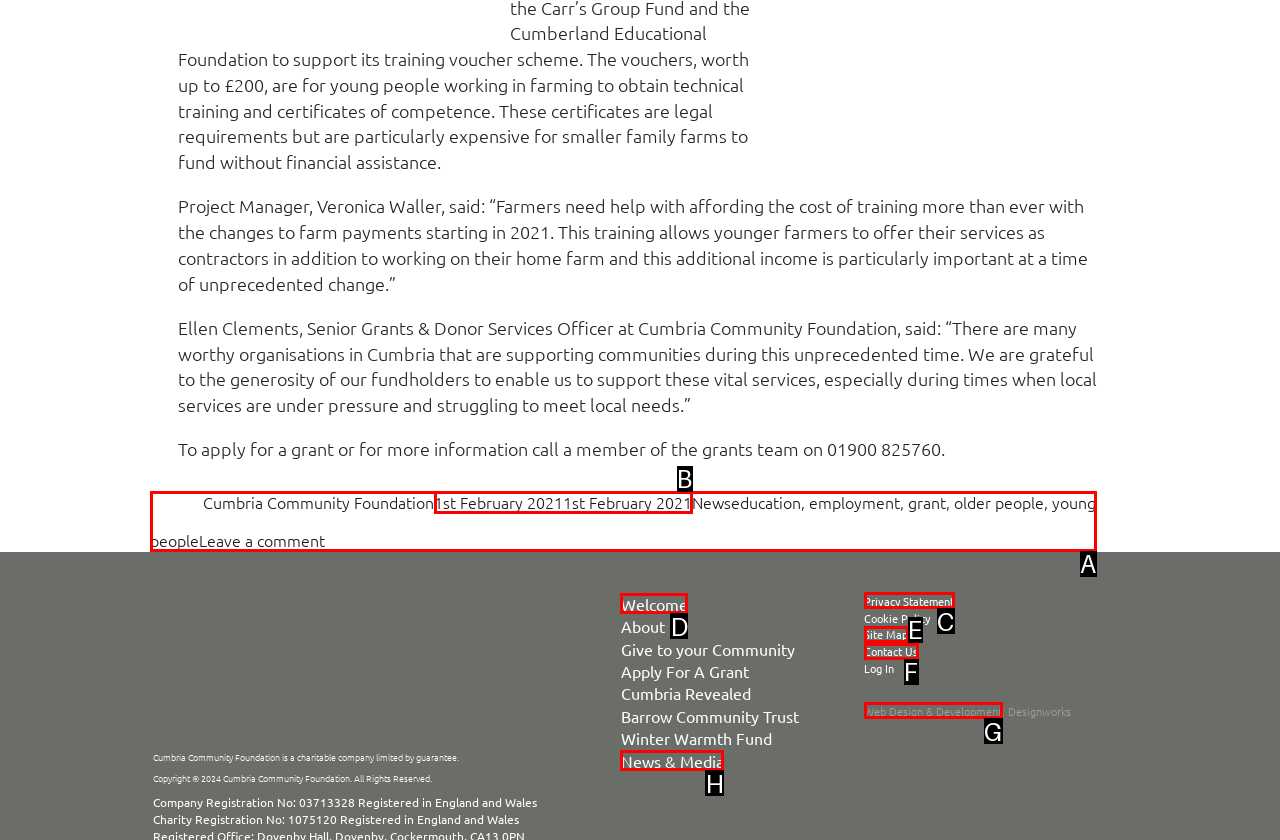Tell me which option best matches the description: See all lab details
Answer with the option's letter from the given choices directly.

None